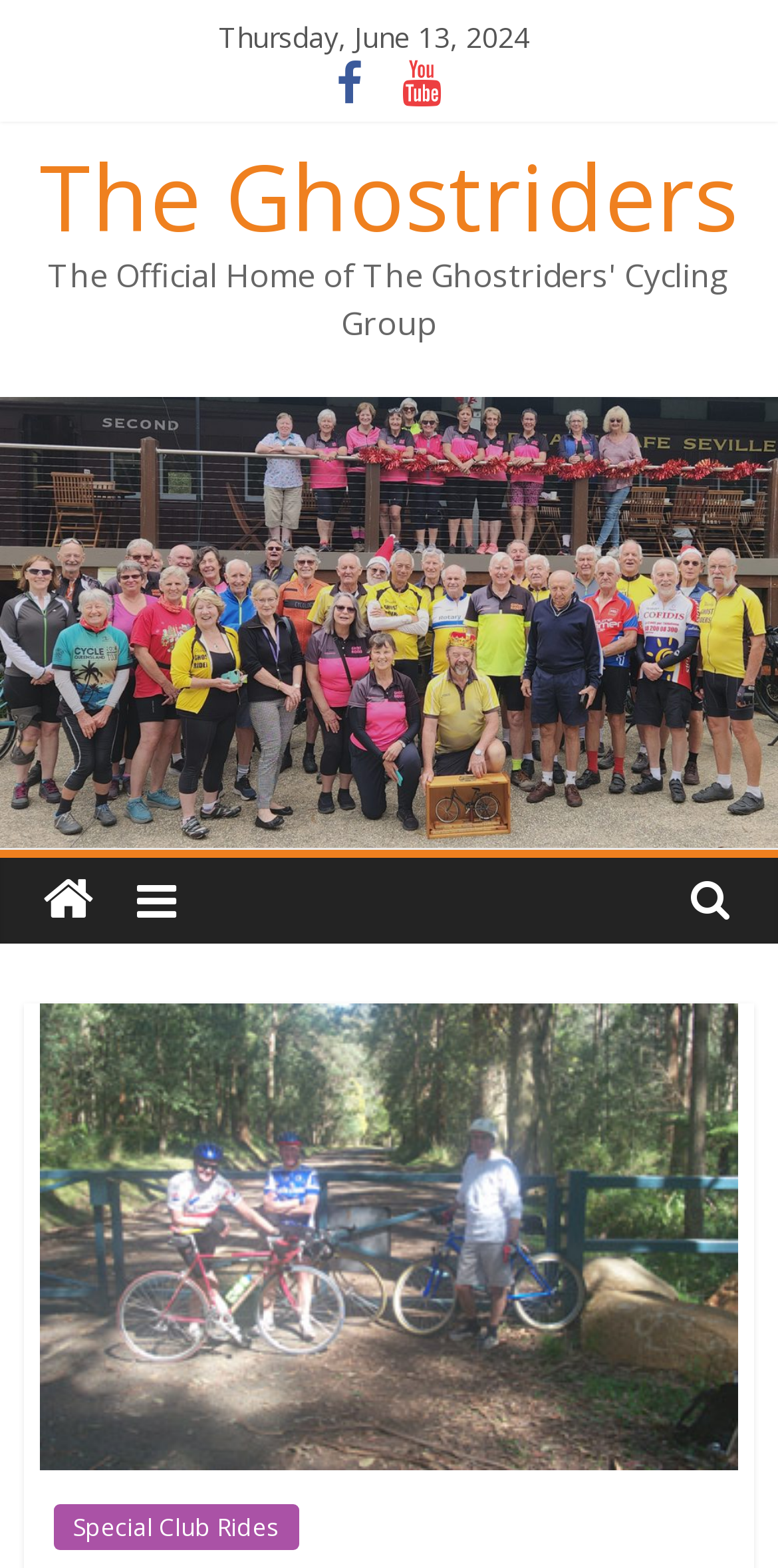Provide the bounding box coordinates for the UI element that is described as: "Special Club Rides".

[0.068, 0.96, 0.384, 0.989]